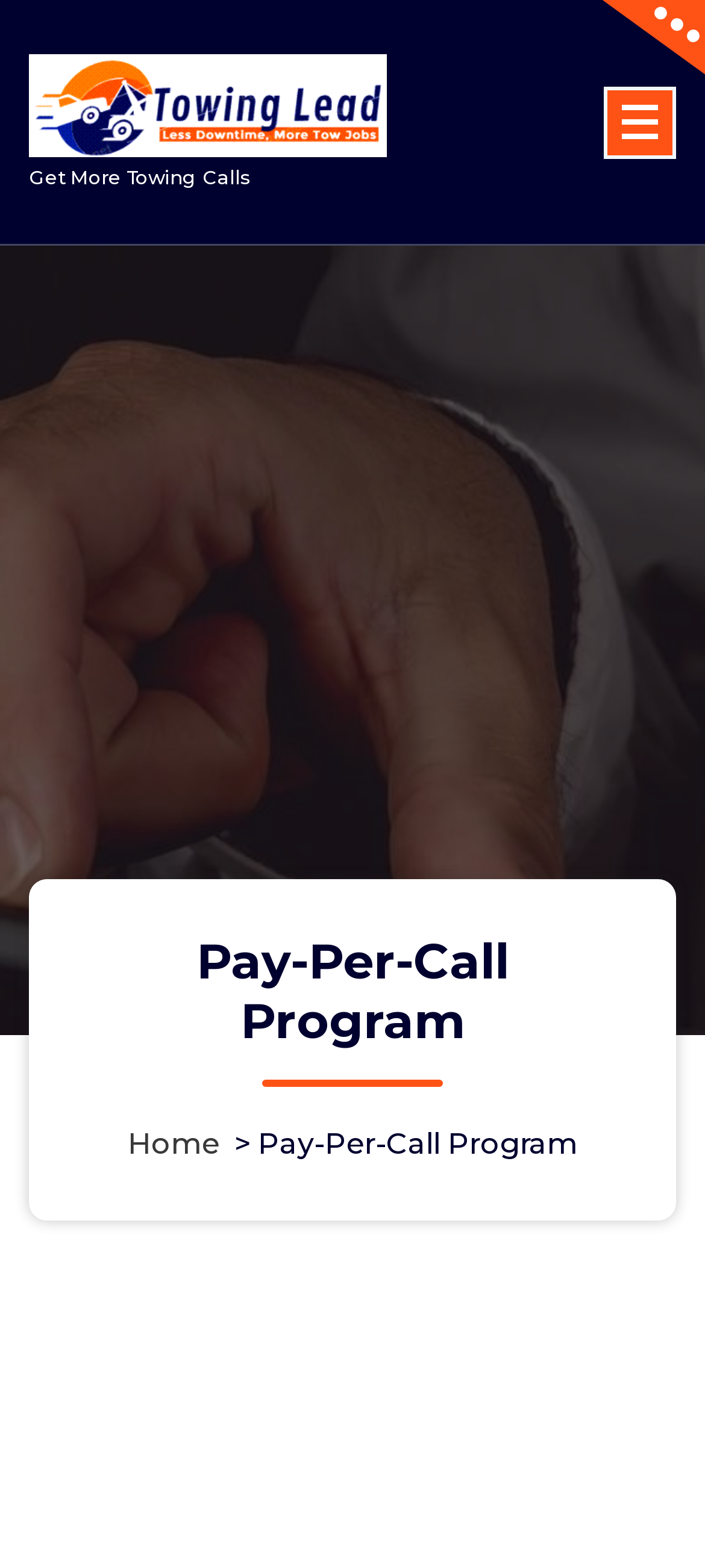What is the text above the 'Home' link?
From the image, respond with a single word or phrase.

Get More Towing Calls